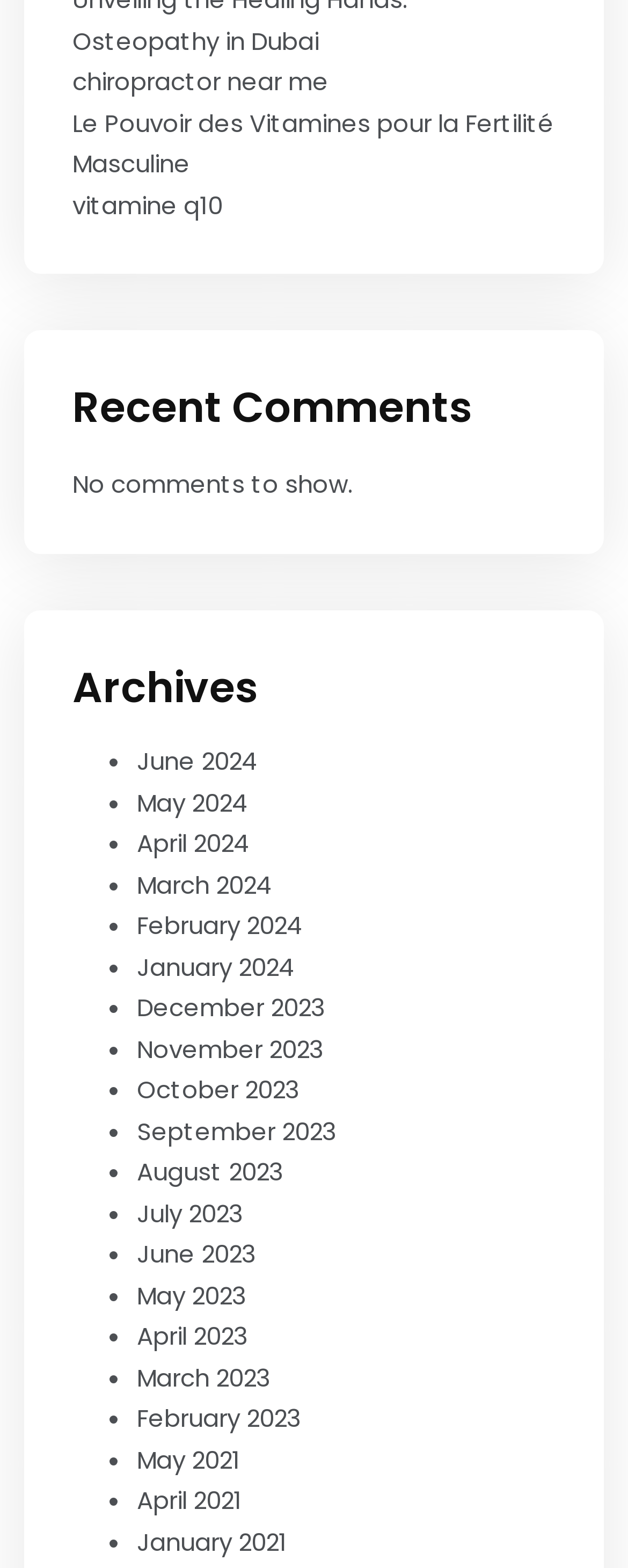Locate the bounding box coordinates of the clickable area to execute the instruction: "go to 'June 2024'". Provide the coordinates as four float numbers between 0 and 1, represented as [left, top, right, bottom].

[0.218, 0.475, 0.41, 0.496]